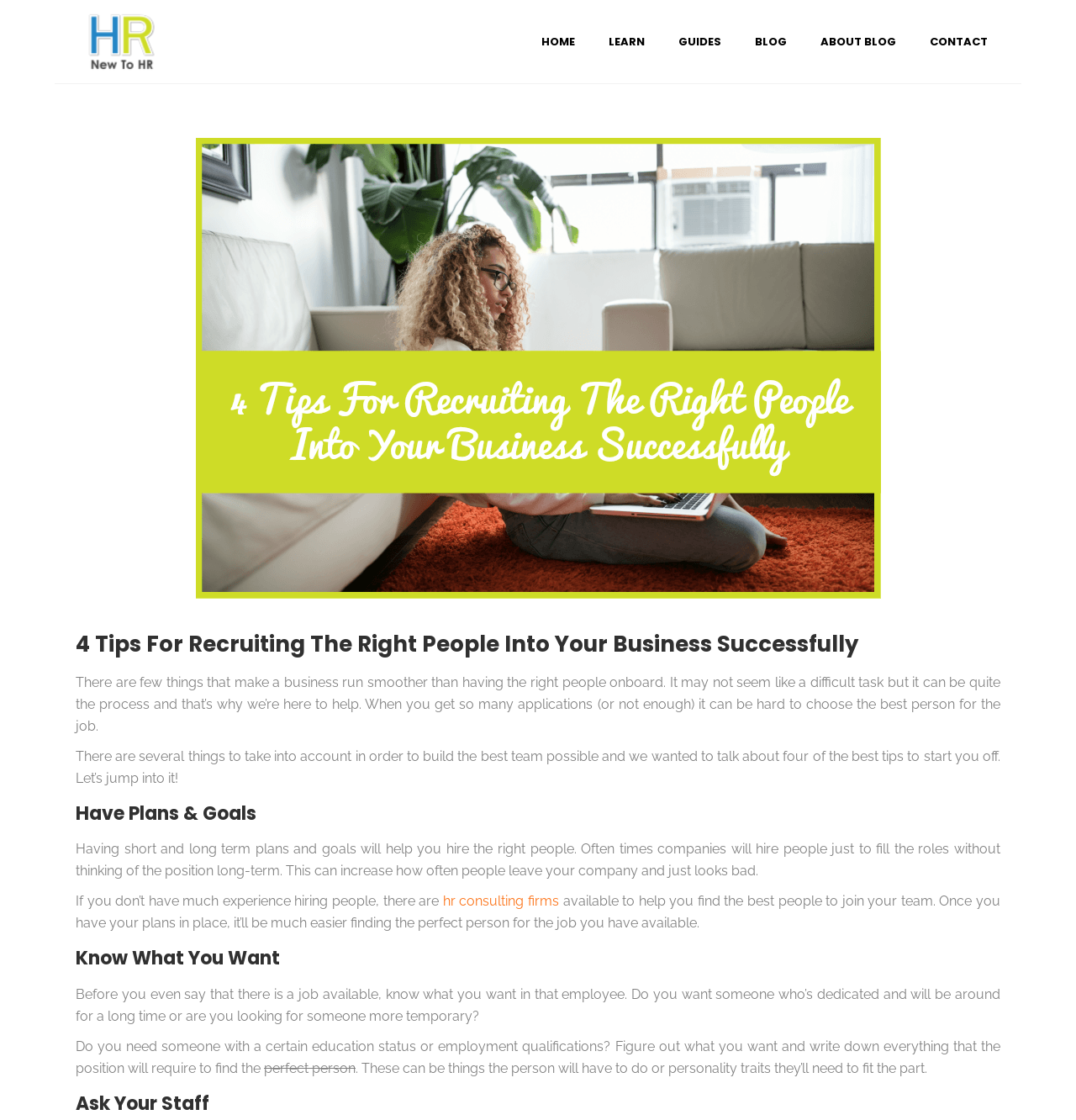Please answer the following question using a single word or phrase: 
What is the topic of the article?

Recruiting the right people